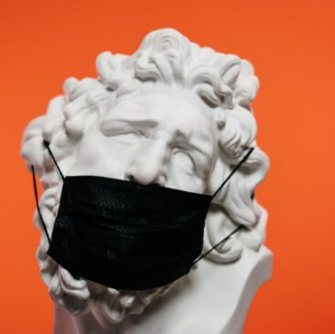Provide a thorough and detailed caption for the image.

The image features a classical-style sculpture that appears to depict a facial representation, characterized by intricate details of the hair and facial features. This artistic piece is adorned with a black medical mask, signifying a contemporary commentary on health and safety practices during a pandemic. The dramatic contrast is highlighted by a vibrant orange background, which enhances the focus on the sculpture while juxtaposing classical art with modern themes of public health. This imagery can provoke thoughts on the intersection of art, culture, and current events, encapsulating a moment where tradition meets the realities of today’s world.